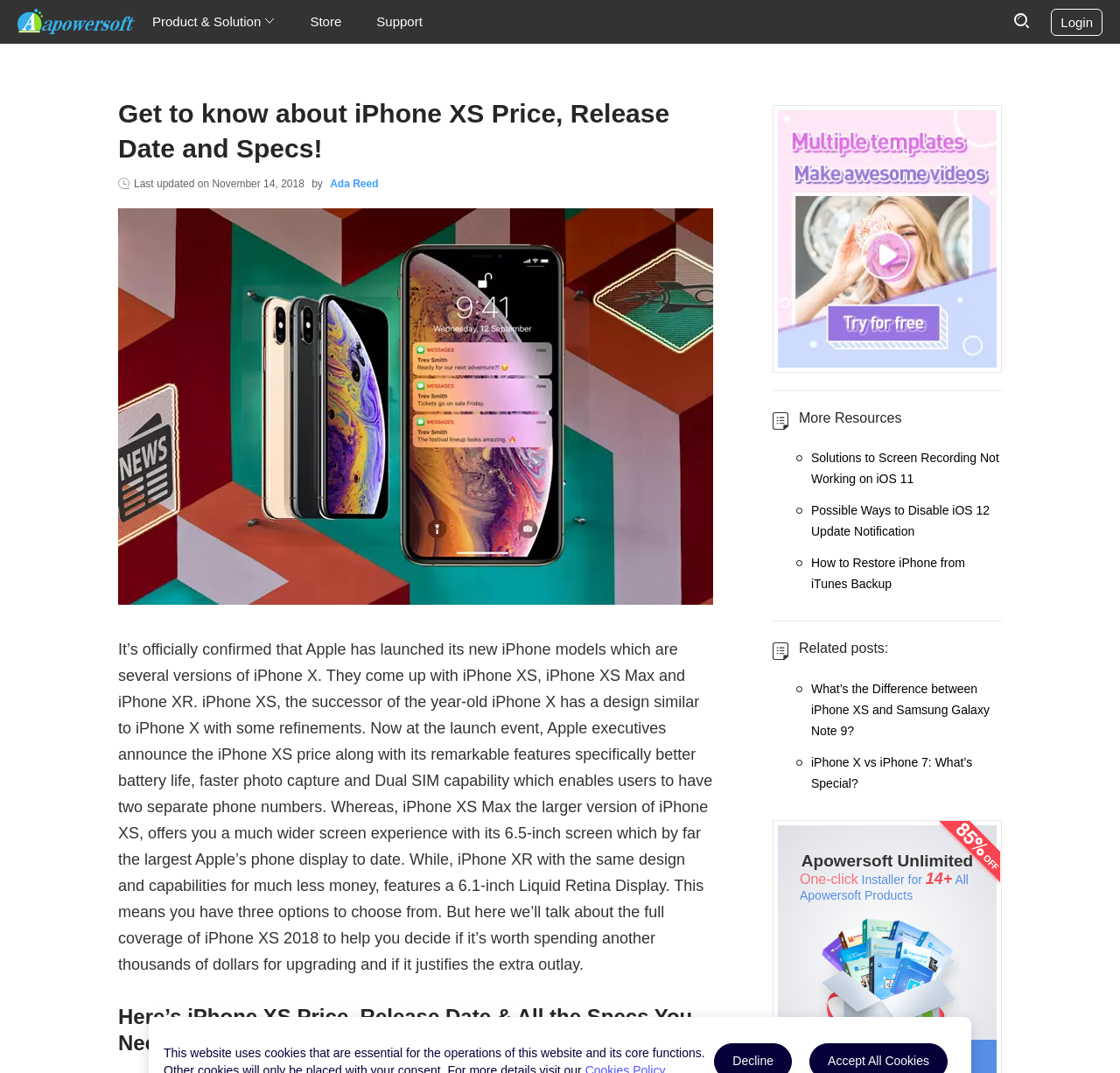From the webpage screenshot, predict the bounding box coordinates (top-left x, top-left y, bottom-right x, bottom-right y) for the UI element described here: Support

[0.336, 0.013, 0.377, 0.027]